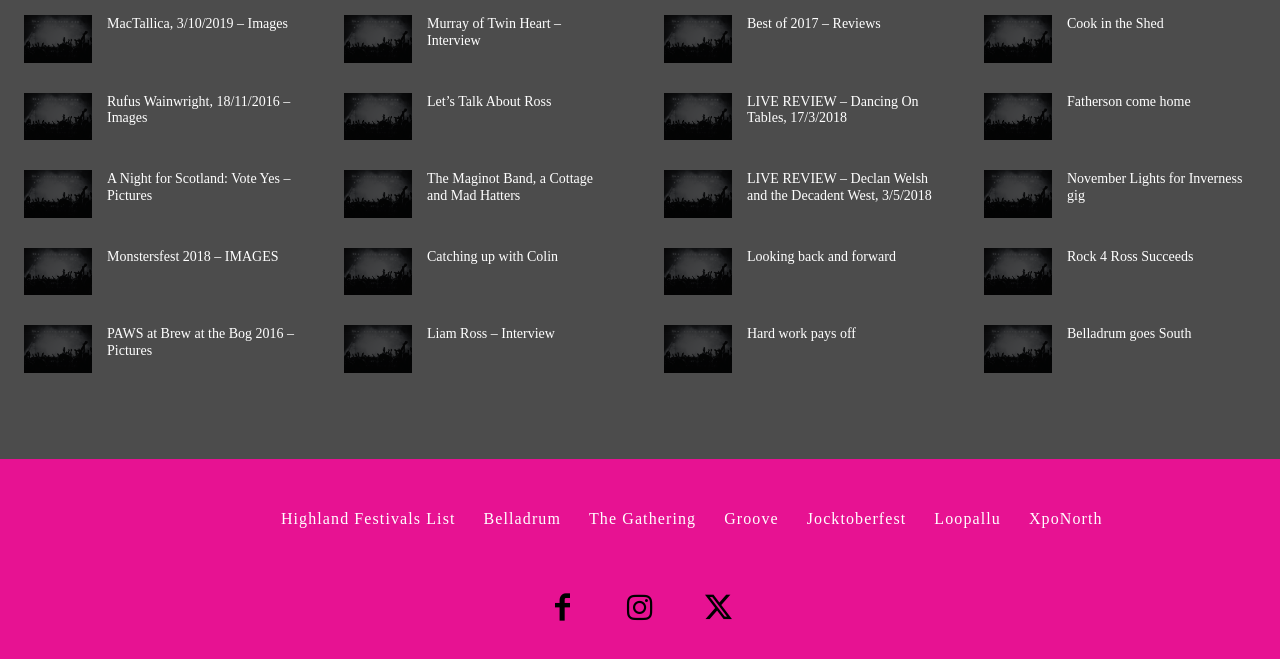Using the webpage screenshot, find the UI element described by Groove. Provide the bounding box coordinates in the format (top-left x, top-left y, bottom-right x, bottom-right y), ensuring all values are floating point numbers between 0 and 1.

[0.555, 0.751, 0.619, 0.824]